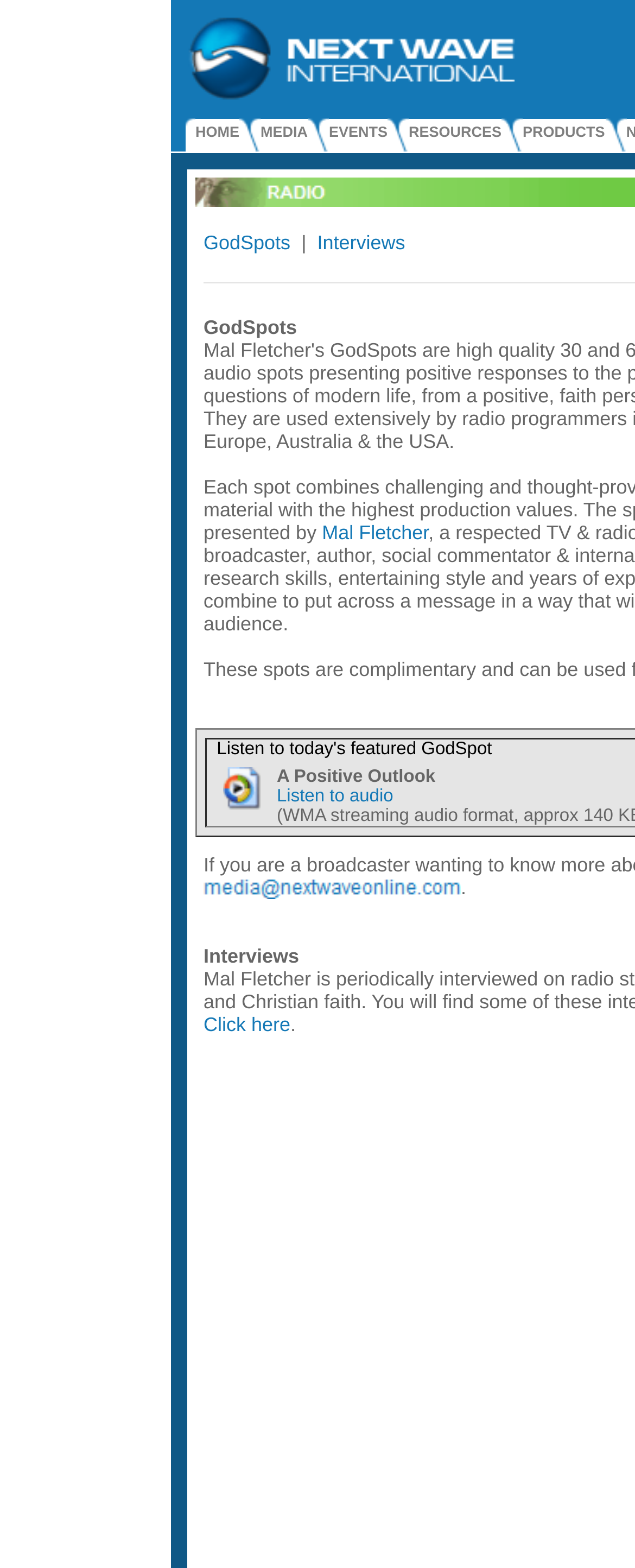Locate the UI element described by Events and provide its bounding box coordinates. Use the format (top-left x, top-left y, bottom-right x, bottom-right y) with all values as floating point numbers between 0 and 1.

[0.518, 0.073, 0.61, 0.1]